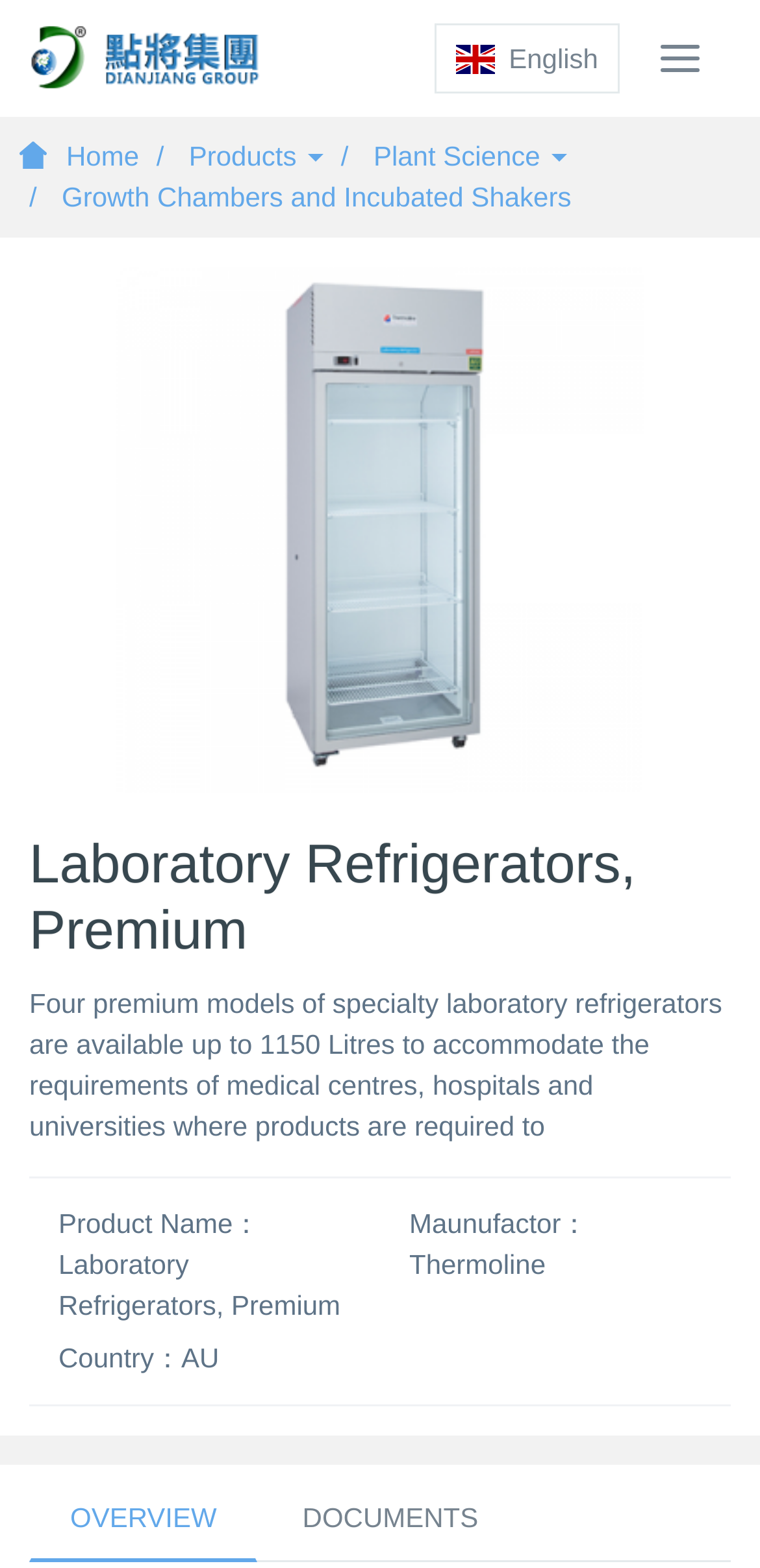Please find the bounding box coordinates of the element that must be clicked to perform the given instruction: "Learn about Laboratory Refrigerators". The coordinates should be four float numbers from 0 to 1, i.e., [left, top, right, bottom].

[0.038, 0.941, 0.339, 0.997]